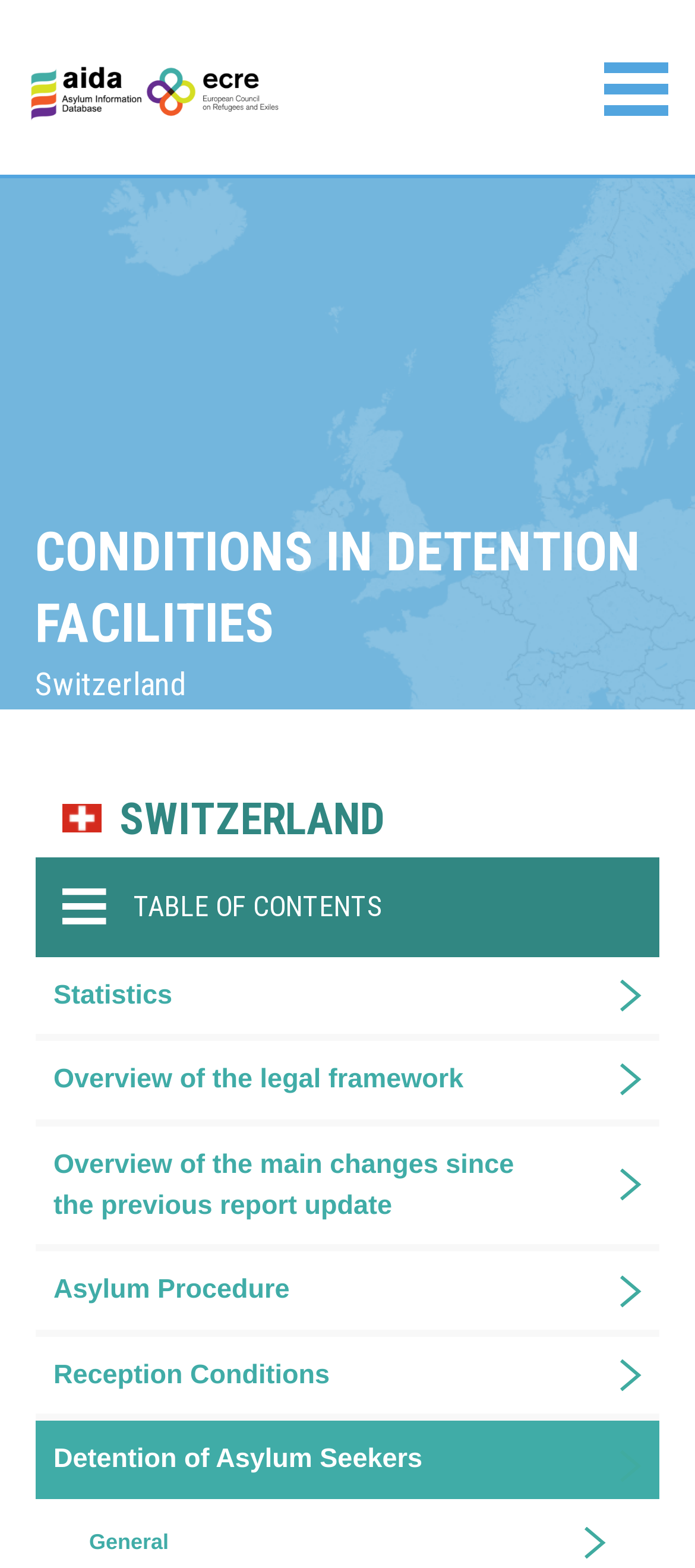What is the first topic in the table of contents?
Please use the image to provide an in-depth answer to the question.

The table of contents is listed under the 'TABLE OF CONTENTS' heading, and the first topic listed is 'Statistics'.